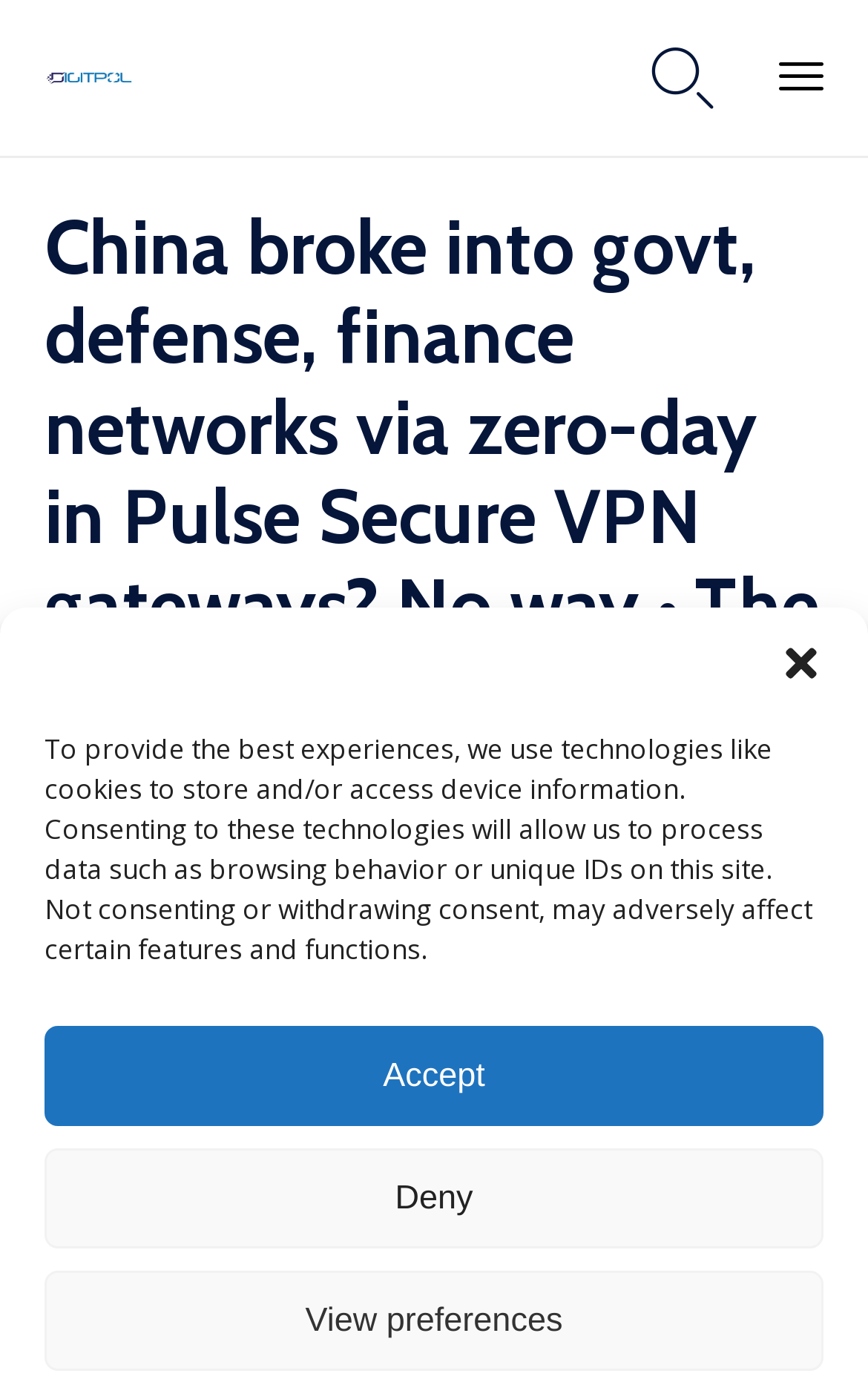What category does the article belong to?
Give a detailed response to the question by analyzing the screenshot.

I found the category of the article by looking at the subheading below the main heading, which says 'Category' followed by a link to 'Cybersecurity'.